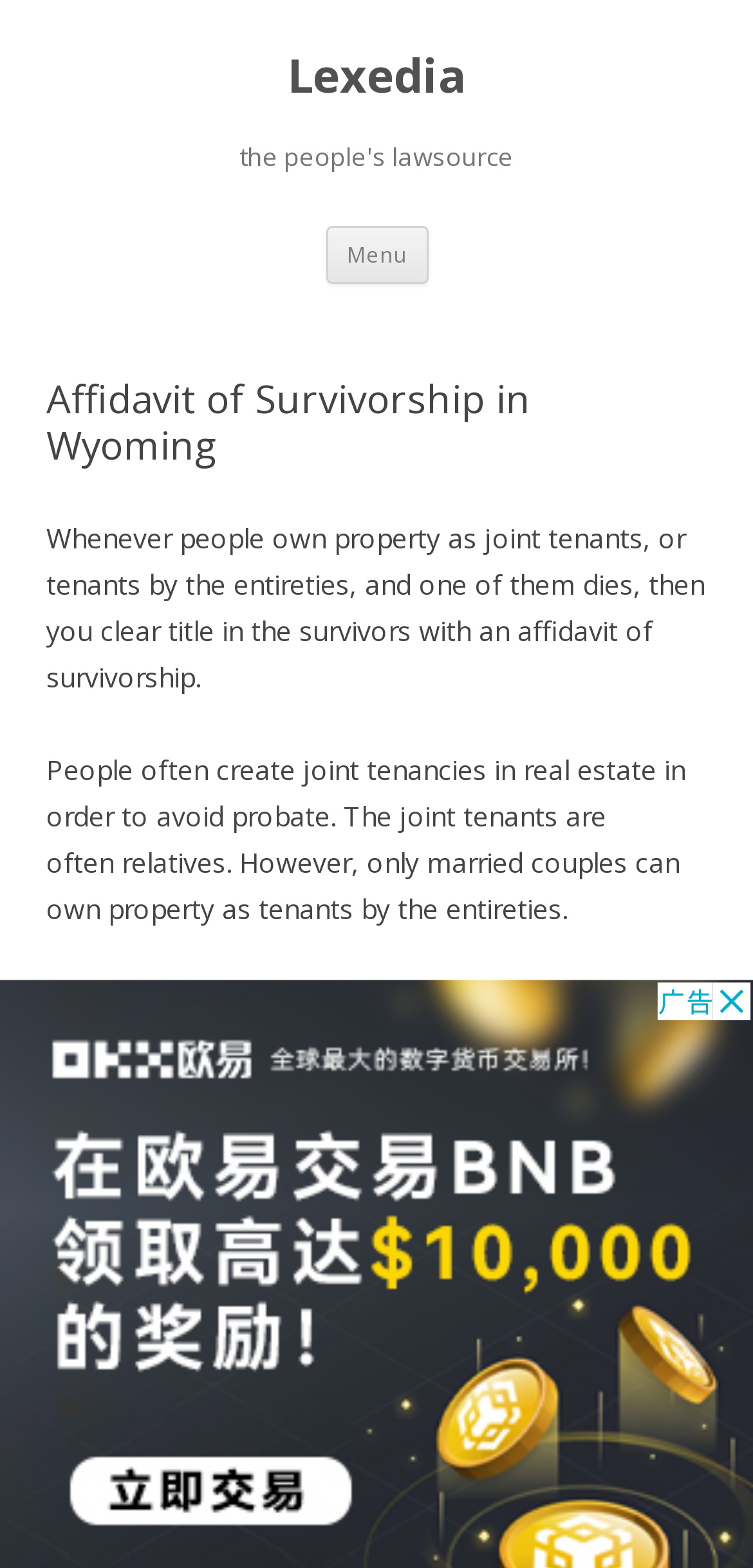Use the information in the screenshot to answer the question comprehensively: Why do people create joint tenancies?

According to the webpage, people often create joint tenancies in real estate in order to avoid probate, which suggests that this is a common motivation for establishing such arrangements.